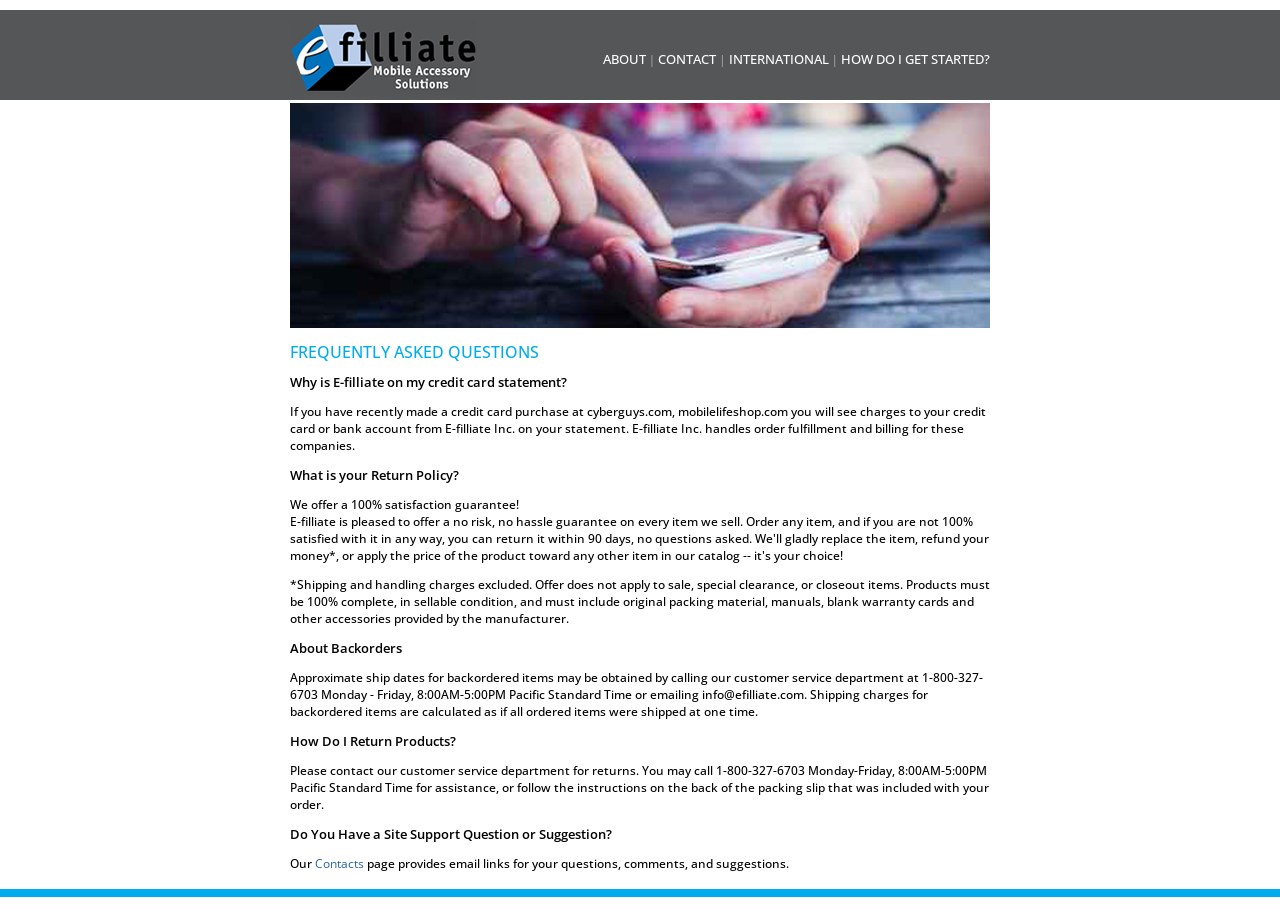Locate the bounding box coordinates of the UI element described by: "HOW DO I GET STARTED?". Provide the coordinates as four float numbers between 0 and 1, formatted as [left, top, right, bottom].

[0.657, 0.055, 0.773, 0.074]